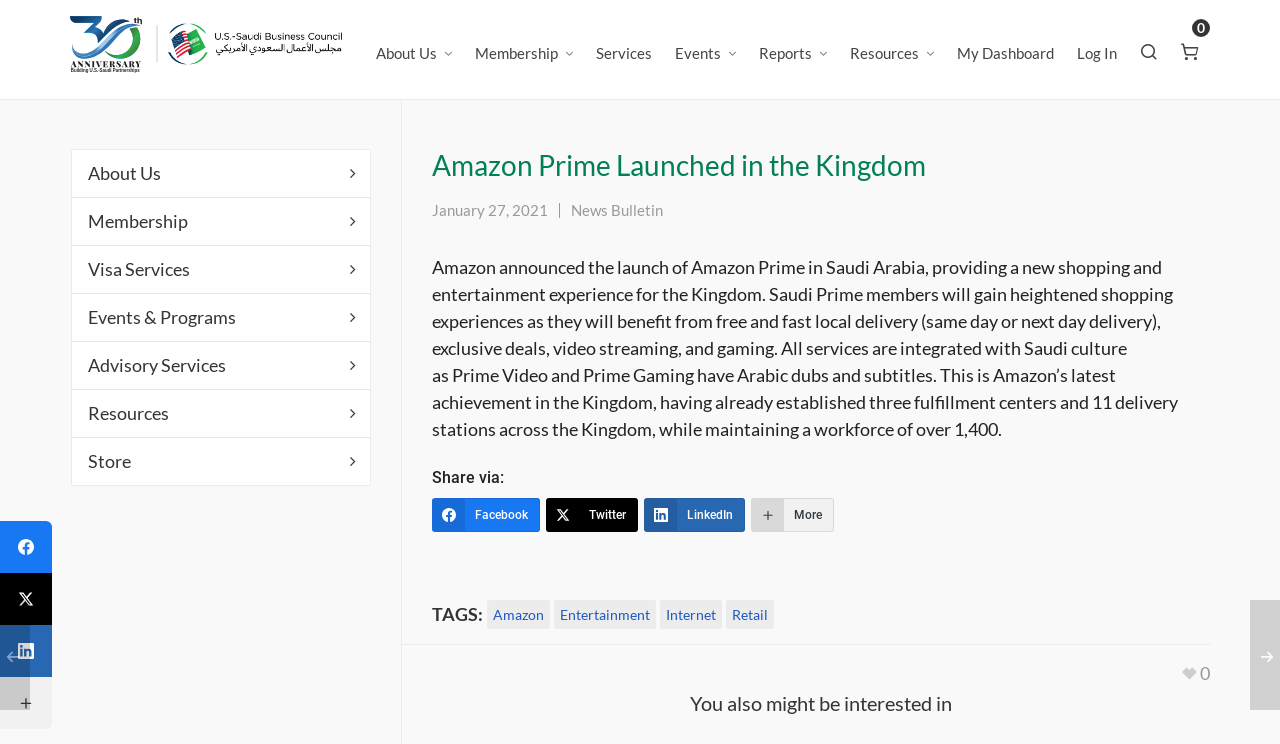Given the description "Visa Services", determine the bounding box of the corresponding UI element.

[0.056, 0.331, 0.289, 0.394]